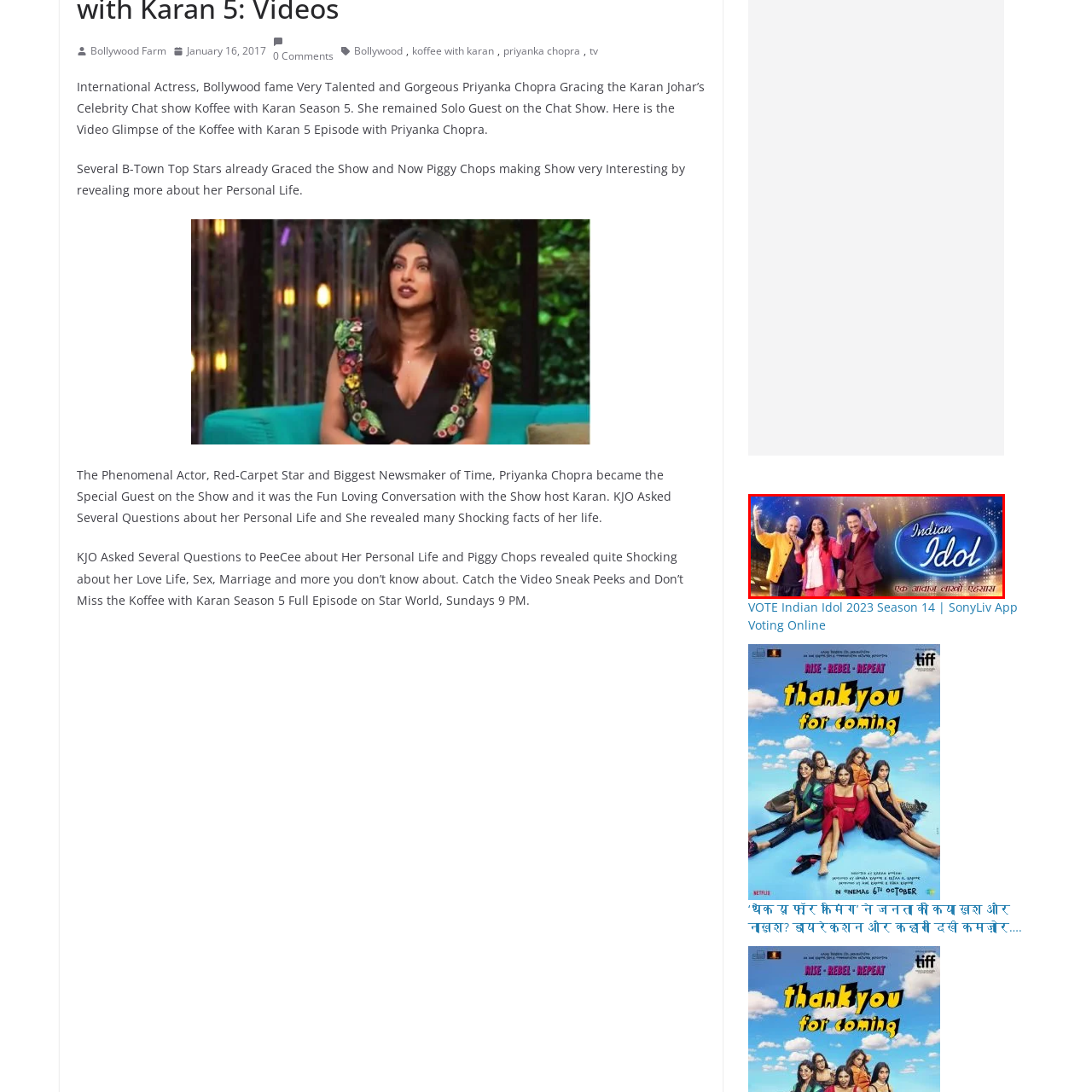Take a close look at the image marked with a red boundary and thoroughly answer the ensuing question using the information observed in the image:
What is the atmosphere associated with the show?

The backdrop of the image features a dazzling array of lights and colors, which enhances the energetic atmosphere associated with musical talent and the show 'Indian Idol'.